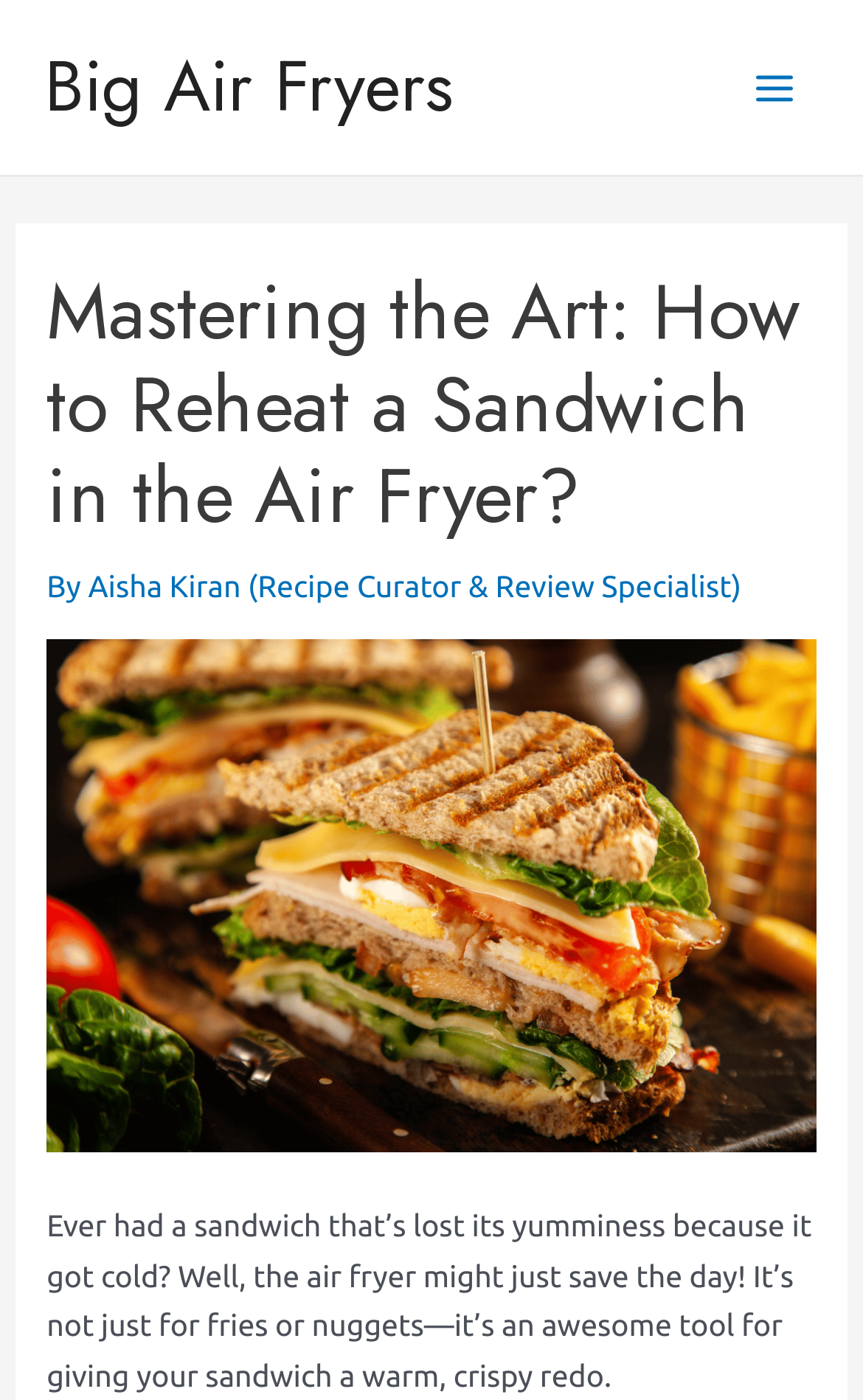Given the description "Search", determine the bounding box of the corresponding UI element.

None